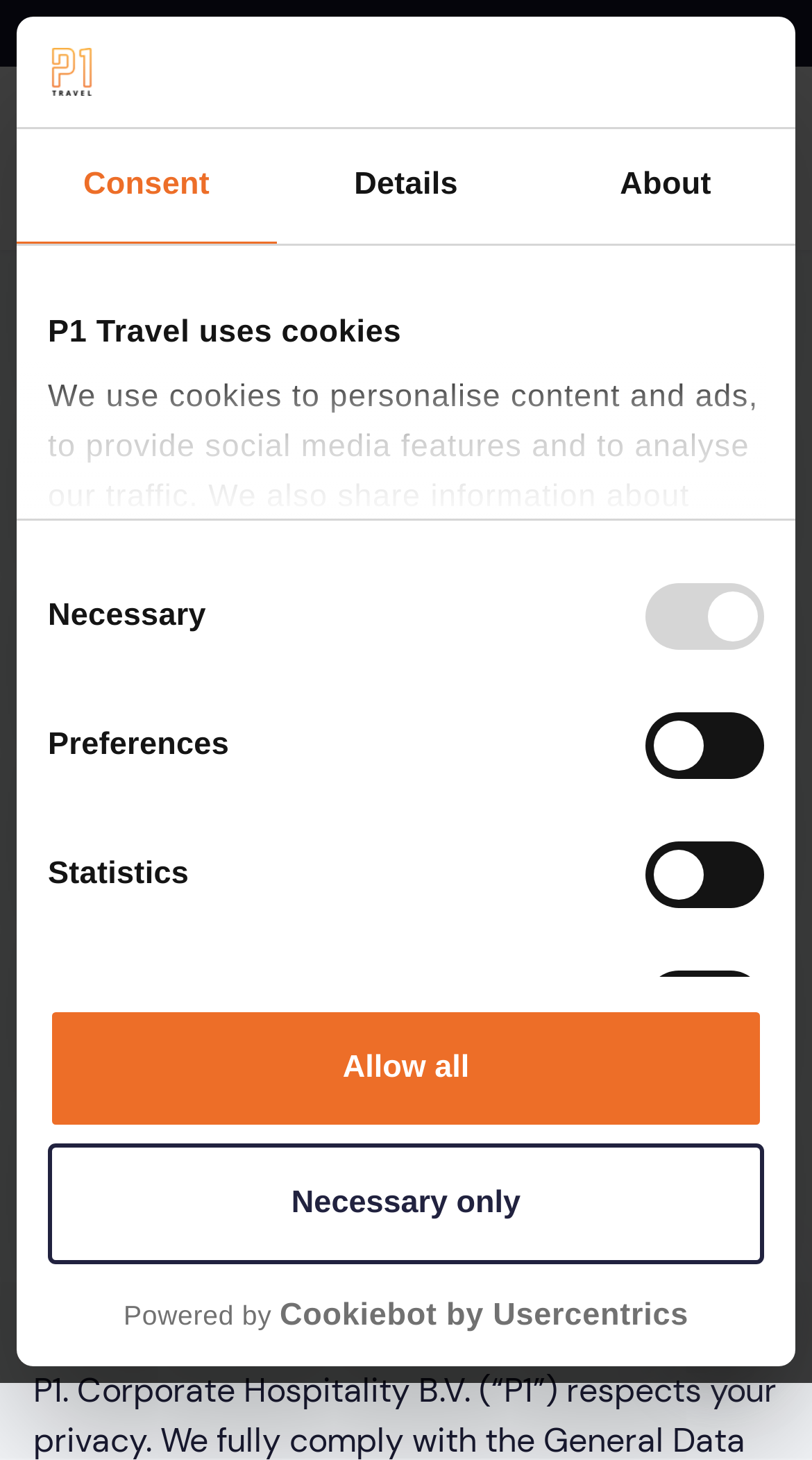Pinpoint the bounding box coordinates of the area that must be clicked to complete this instruction: "Click the 'Find the event for you!' link".

[0.877, 0.074, 1.0, 0.143]